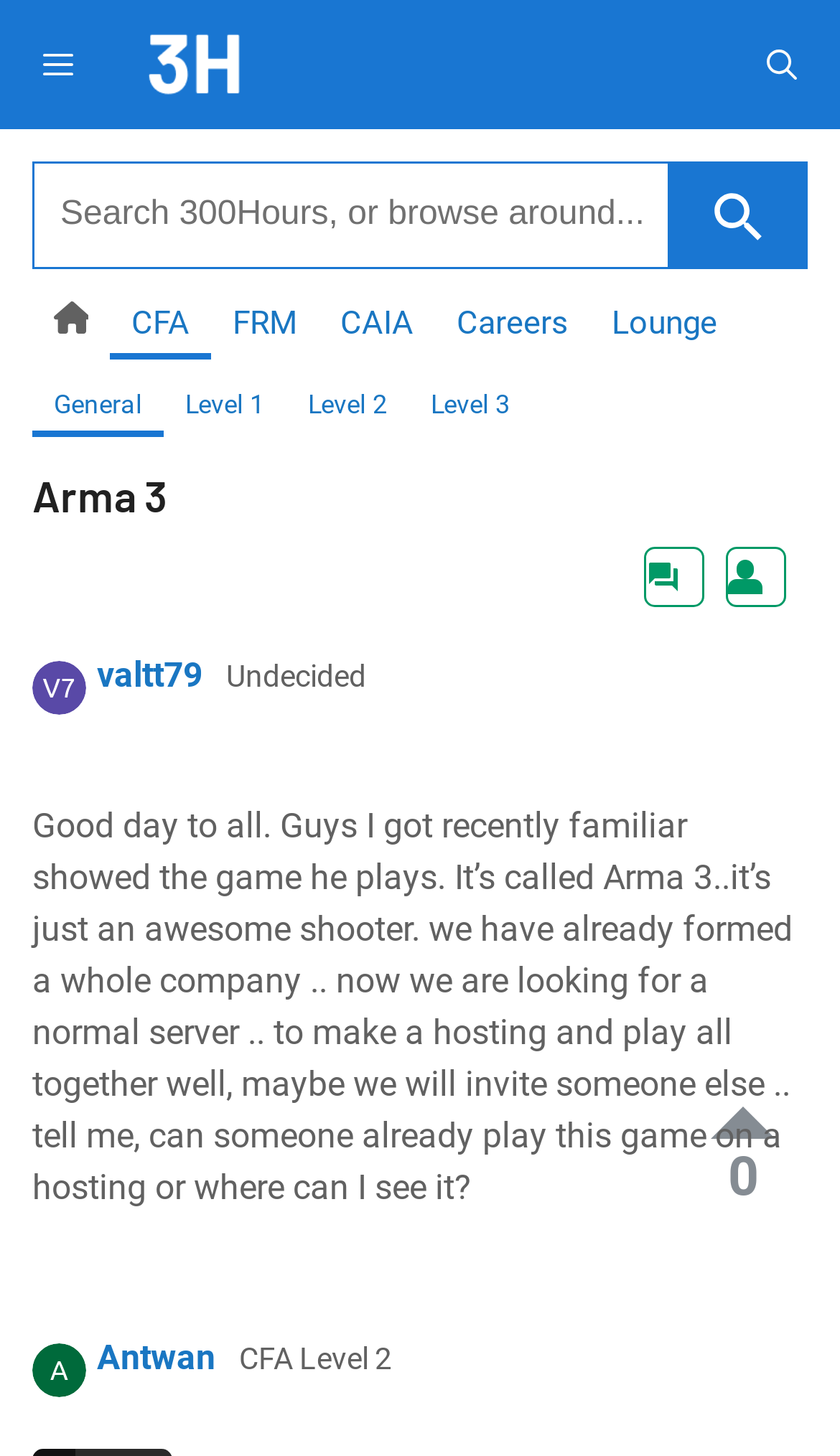Find the bounding box coordinates of the clickable area that will achieve the following instruction: "Search for something".

[0.038, 0.111, 0.962, 0.185]